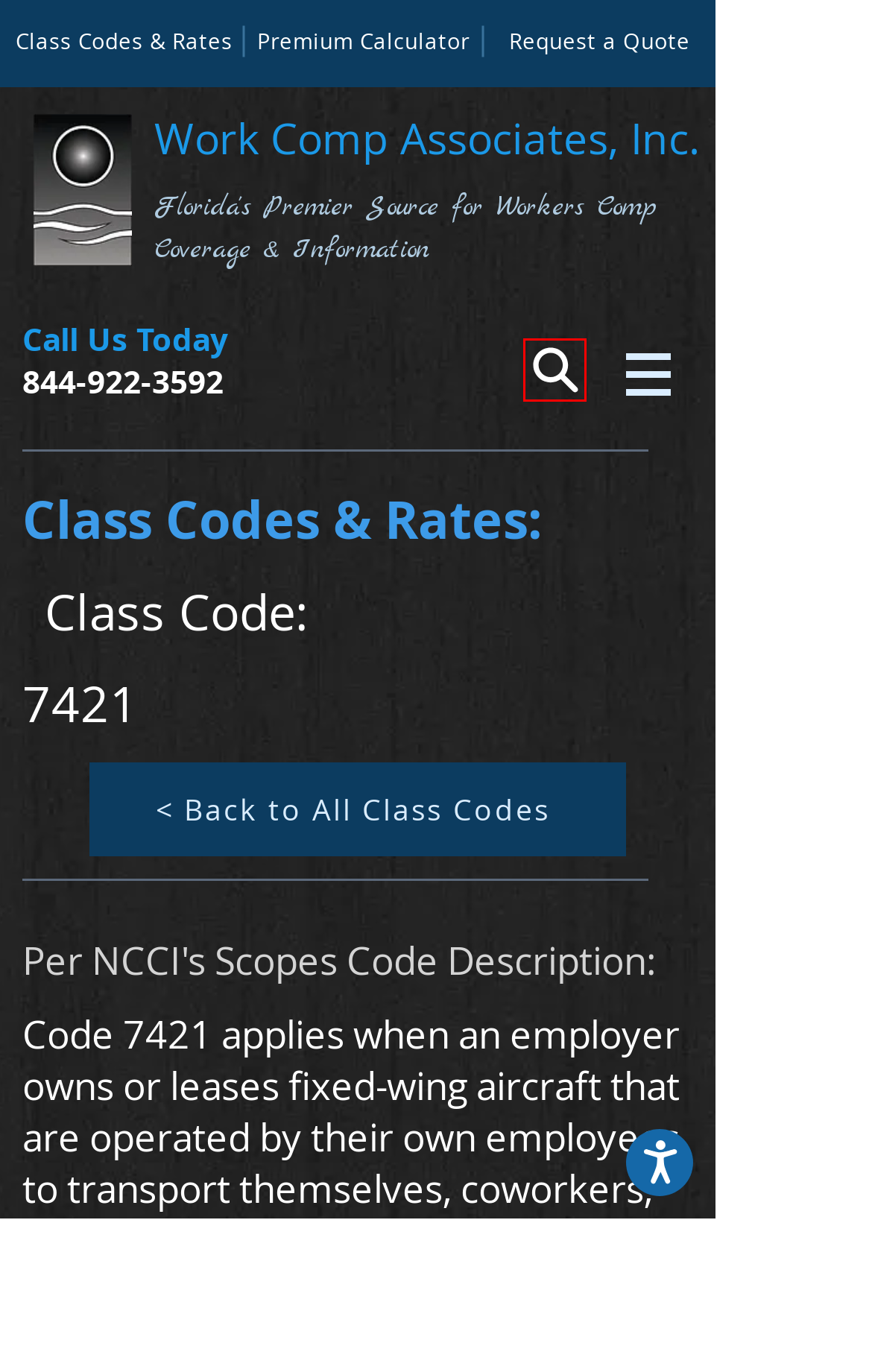Analyze the screenshot of a webpage that features a red rectangle bounding box. Pick the webpage description that best matches the new webpage you would see after clicking on the element within the red bounding box. Here are the candidates:
A. Coming Soon | work-comp-associates
B. Request a Quote | Work Comp Associates, Inc. | Florida
C. Privacy Policy | work-comp-associates
D. Class Codes | Work Comp Associates | Florida
E. accessiBe Guide for Screen Reader Users - accessiBe
F. Search Results | work-comp-associates
G. Workers Compensation Insurance | Work Comp Associates, Inc. | Florida
H. Brochures, Forms & Posters  | Work Comp Associates | Florida

F